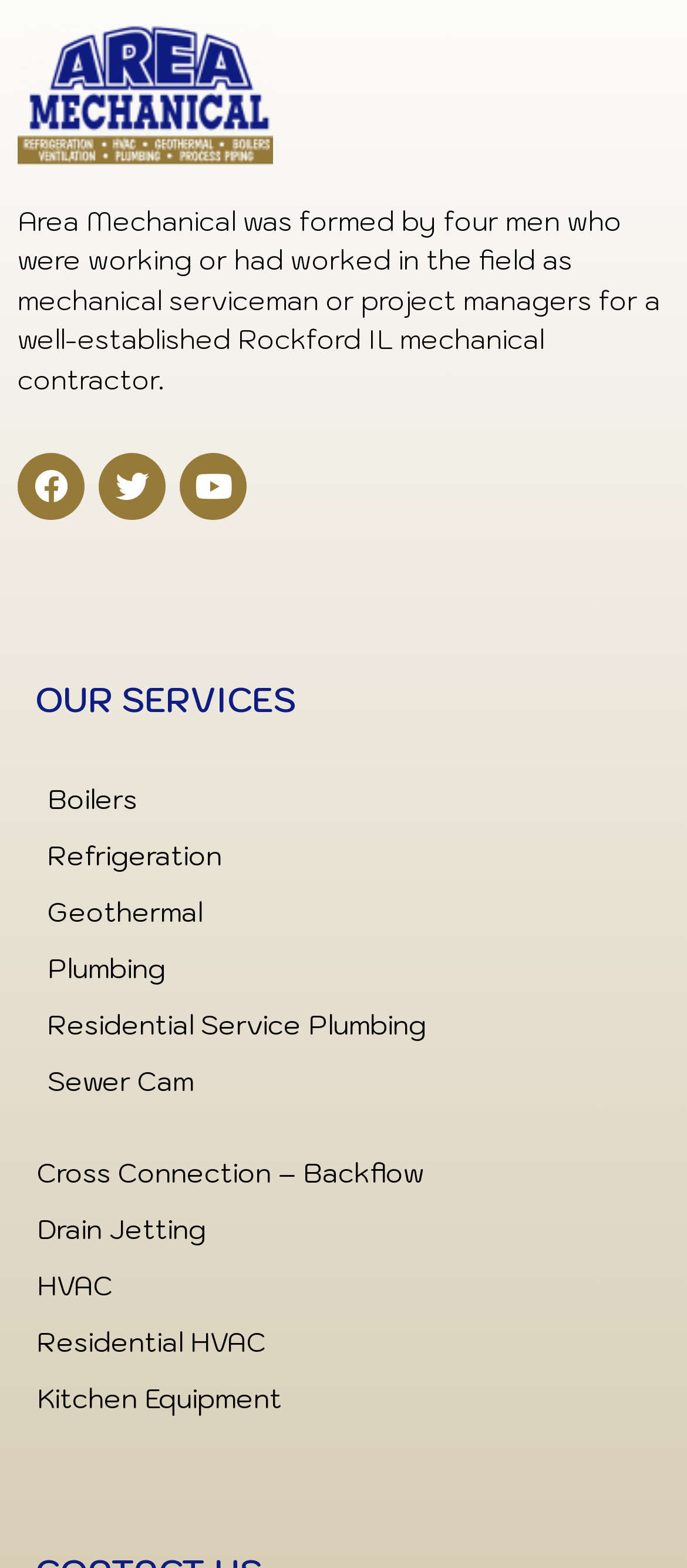What is the position of the logo?
Using the visual information, respond with a single word or phrase.

Top left